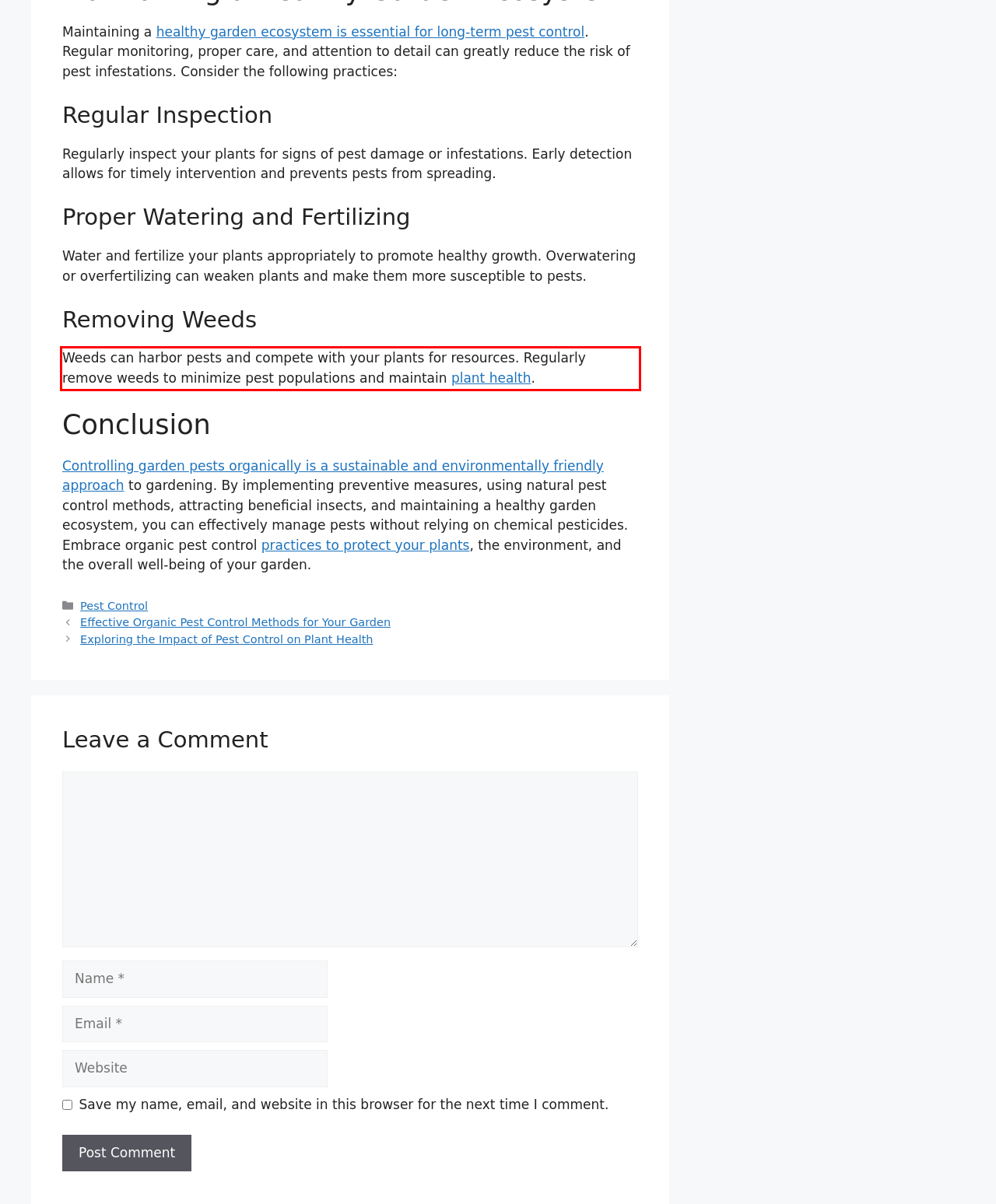You are provided with a screenshot of a webpage that includes a red bounding box. Extract and generate the text content found within the red bounding box.

Weeds can harbor pests and compete with your plants for resources. Regularly remove weeds to minimize pest populations and maintain plant health.